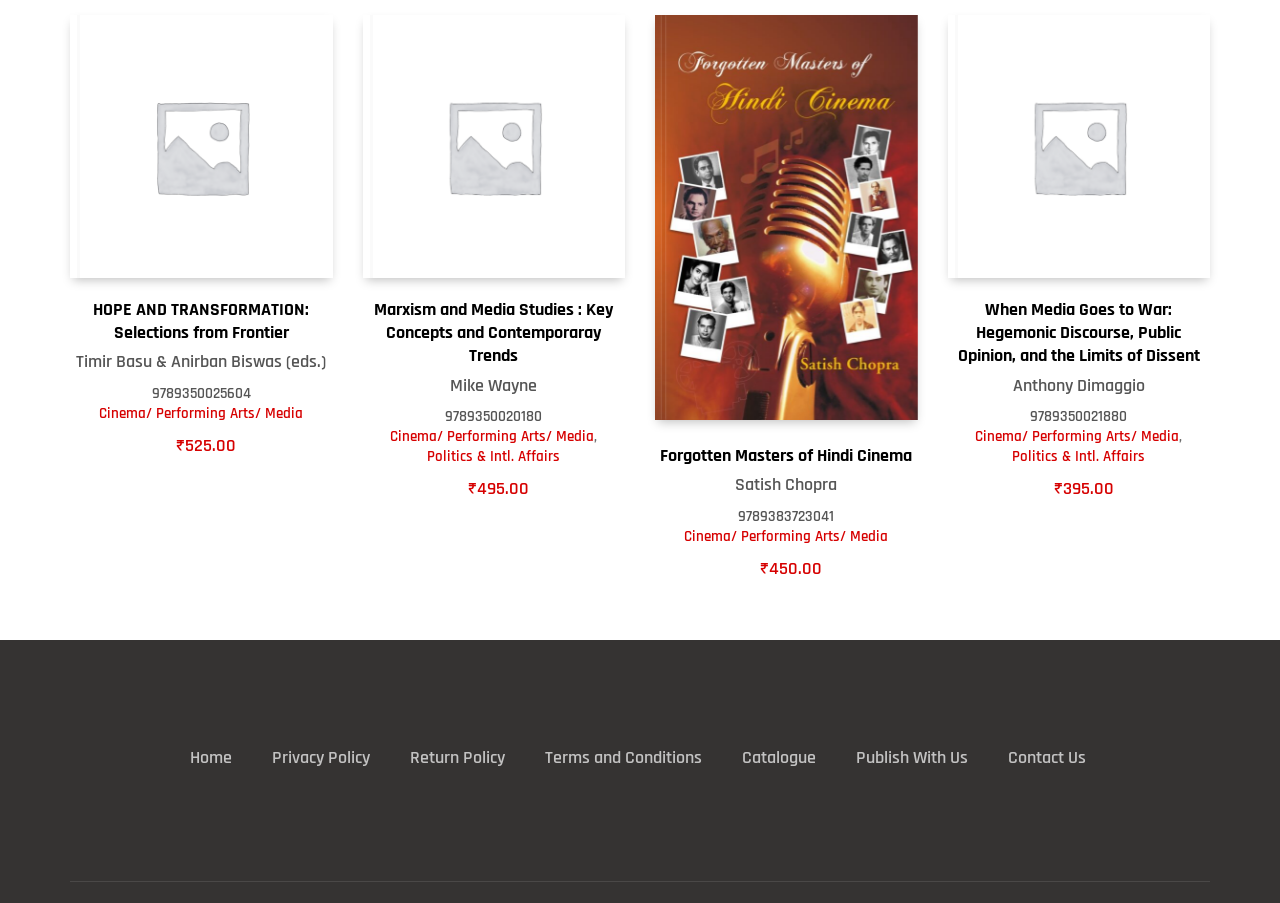Determine the bounding box coordinates of the clickable element to achieve the following action: 'Click on the link to Cinema/ Performing Arts/ Media'. Provide the coordinates as four float values between 0 and 1, formatted as [left, top, right, bottom].

[0.078, 0.447, 0.237, 0.469]